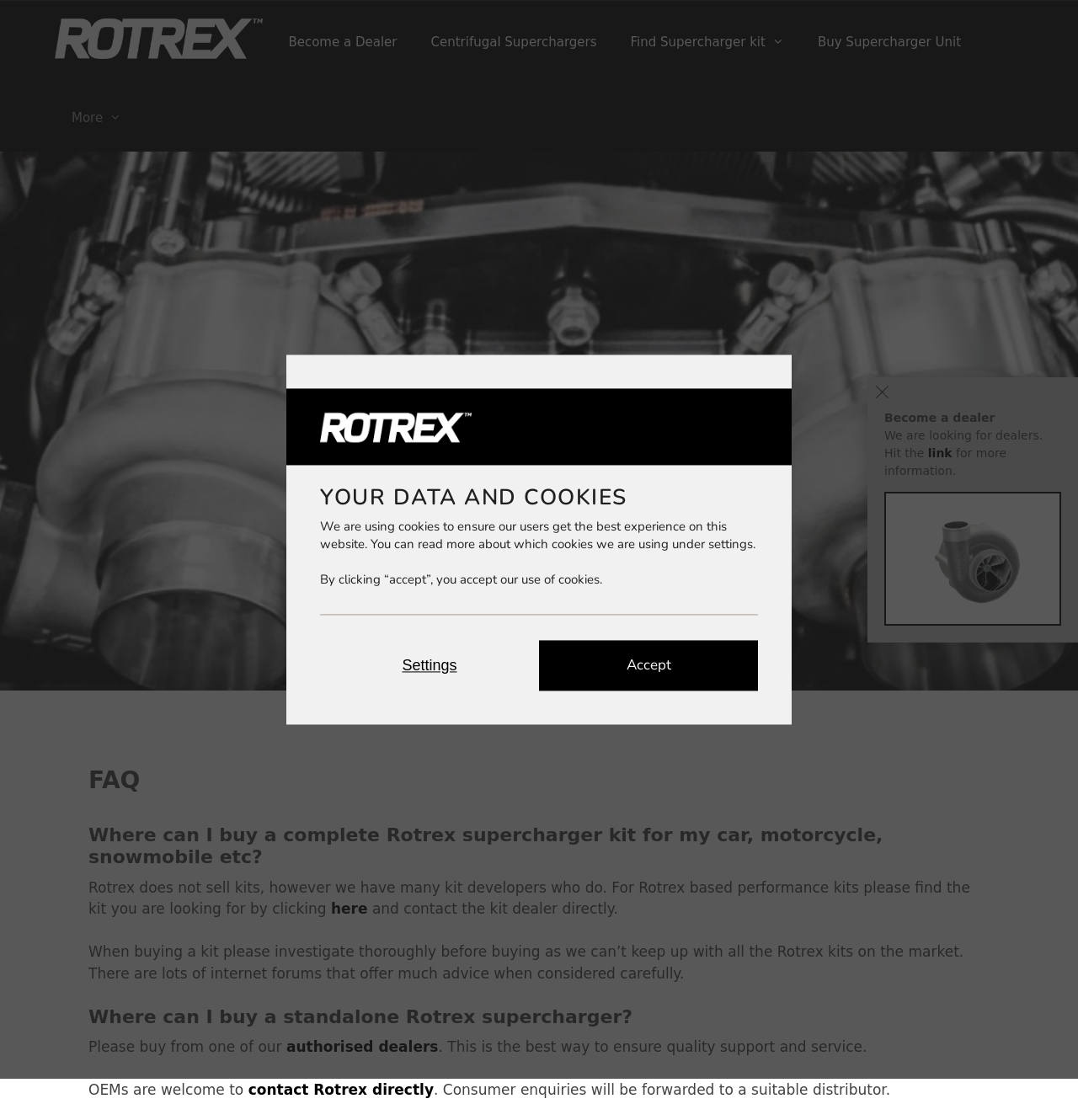Bounding box coordinates are specified in the format (top-left x, top-left y, bottom-right x, bottom-right y). All values are floating point numbers bounded between 0 and 1. Please provide the bounding box coordinate of the region this sentence describes: More

[0.051, 0.068, 0.128, 0.135]